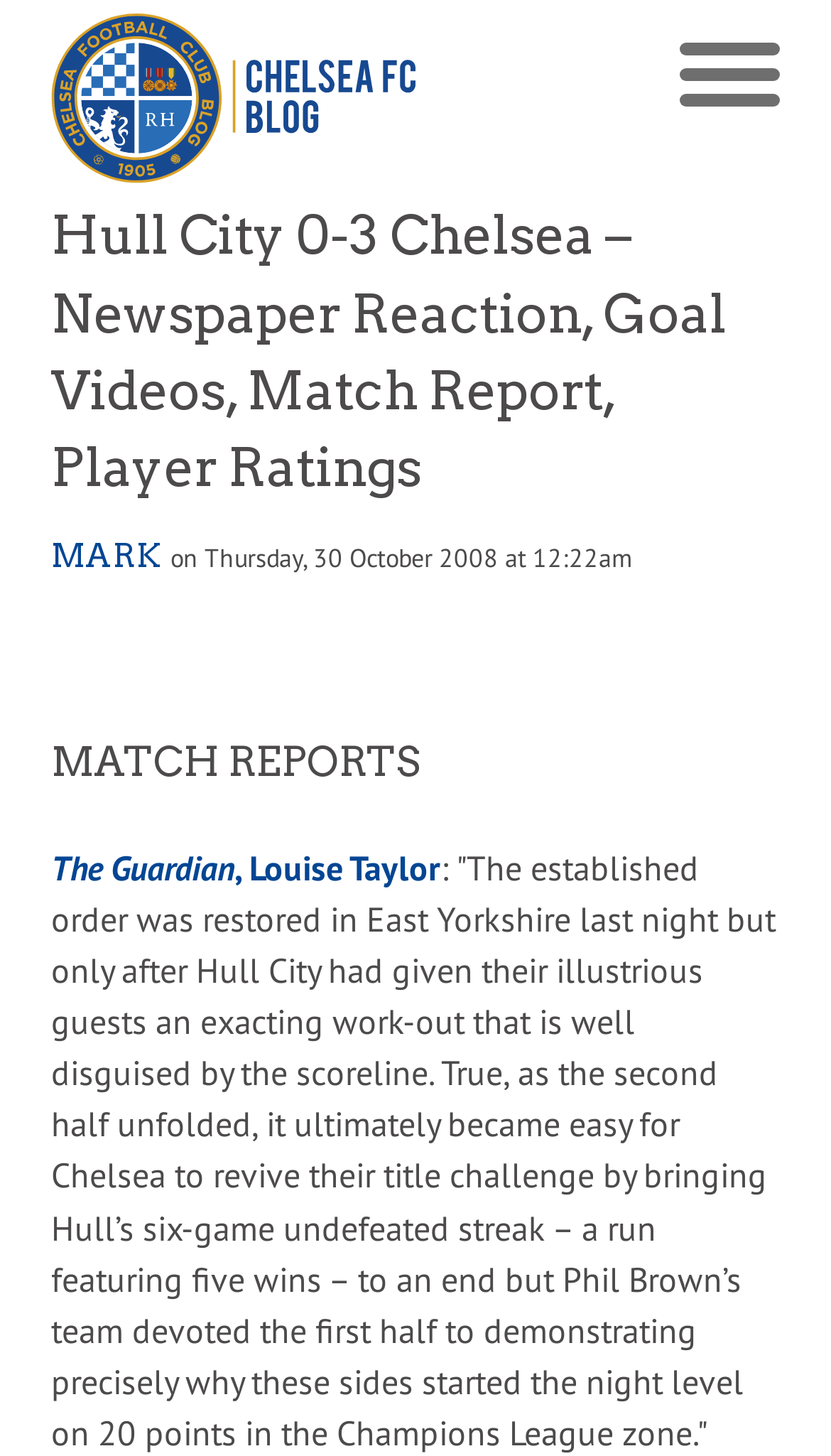What is the name of the Chelsea FC blog?
Look at the image and provide a detailed response to the question.

The name of the Chelsea FC blog can be found in the link 'Chelsea FC Blog' which is located at the top of the webpage, indicating that the blog is named 'Chelsea FC Blog'.